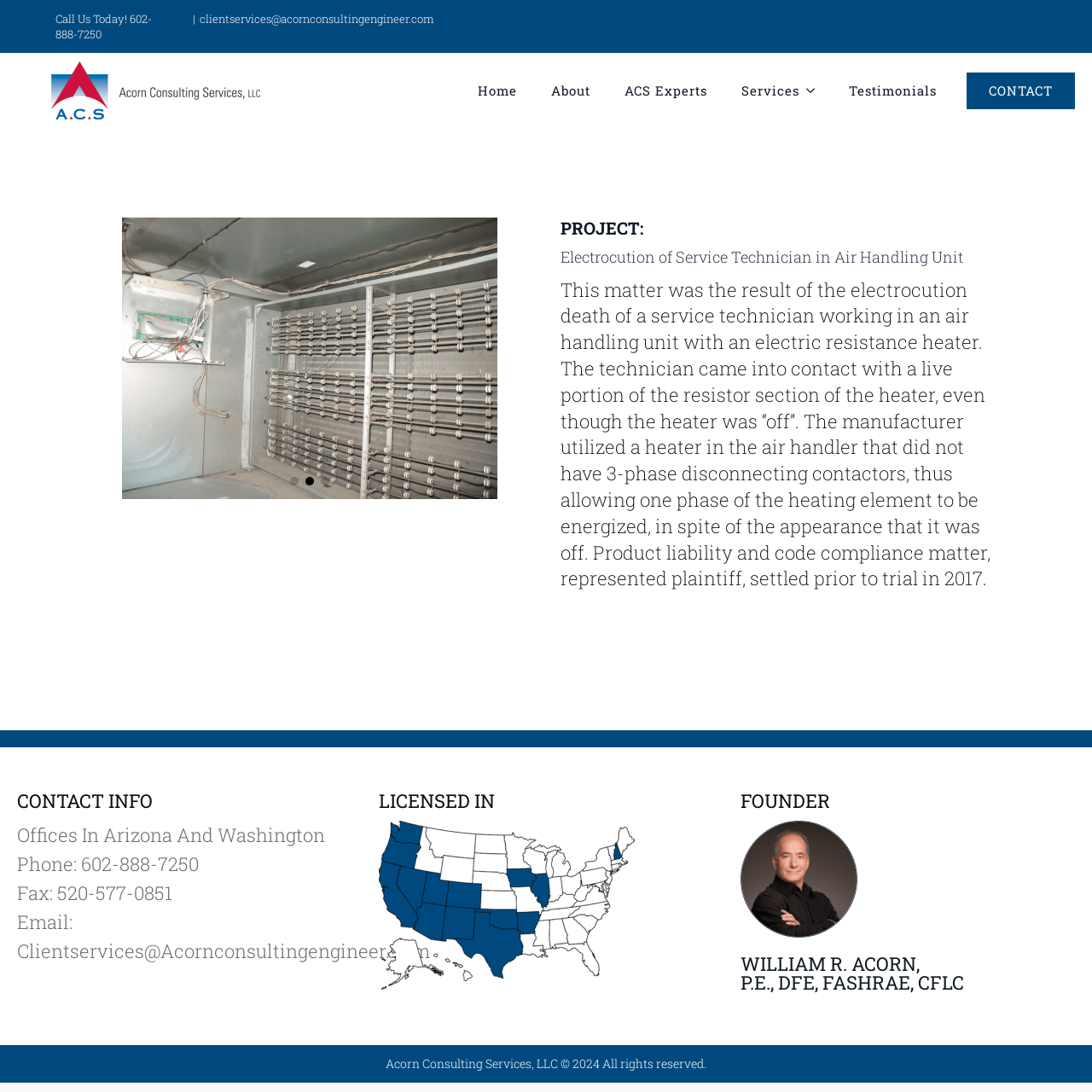Show the bounding box coordinates of the region that should be clicked to follow the instruction: "Go to home page."

[0.422, 0.062, 0.489, 0.105]